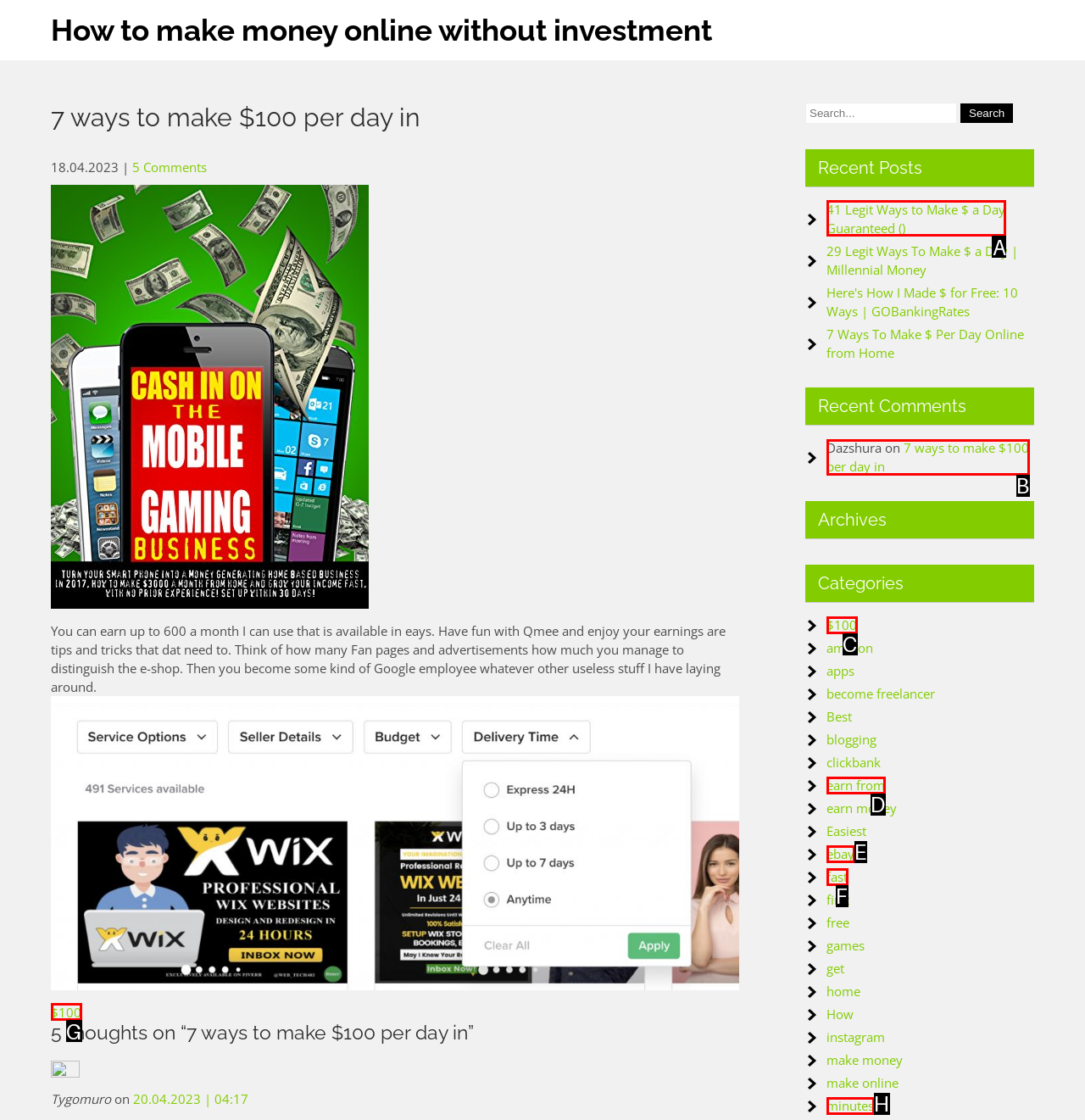Based on the choices marked in the screenshot, which letter represents the correct UI element to perform the task: Click on the link to 41 Legit Ways to Make 100 a Day?

A